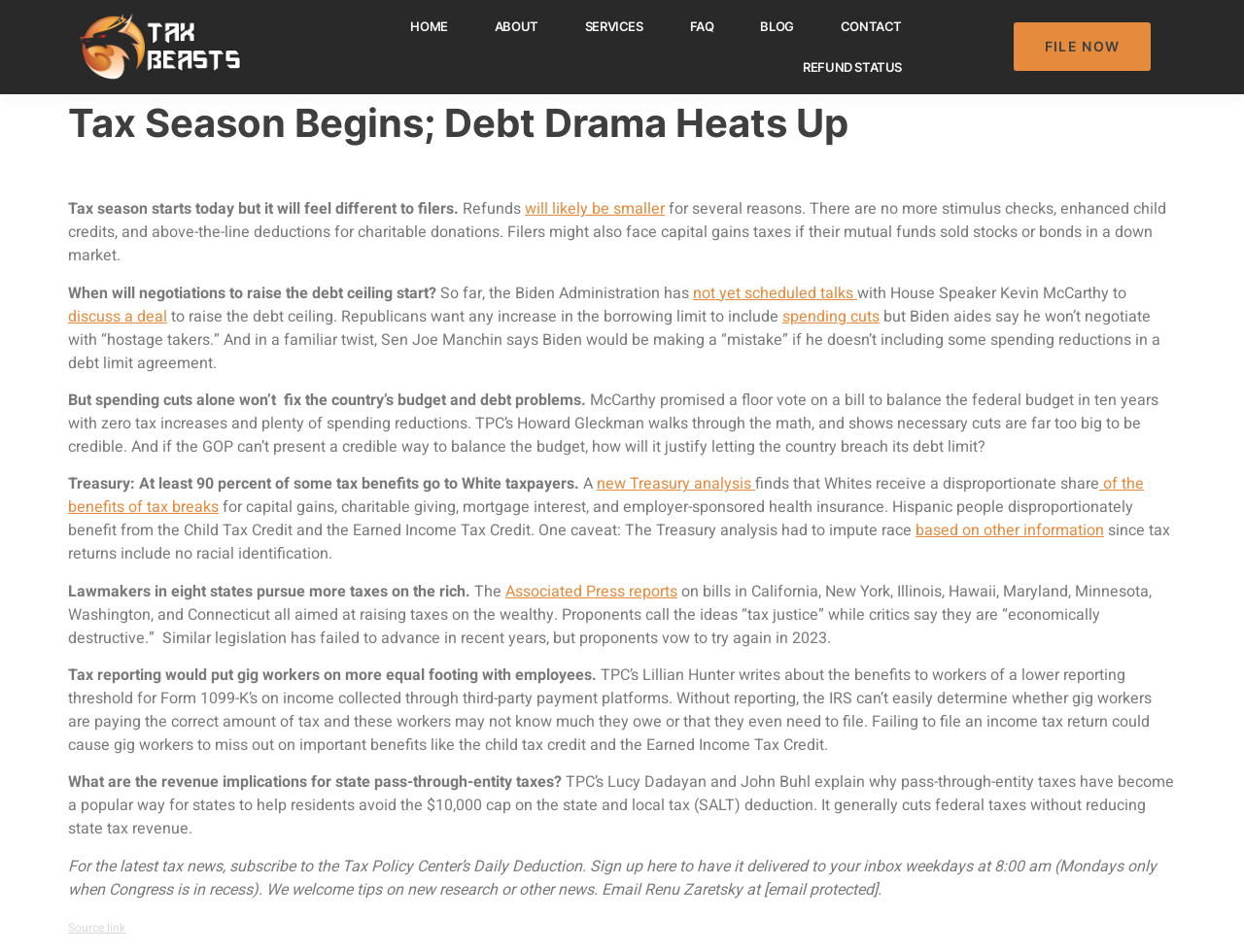Generate a thorough explanation of the webpage's elements.

The webpage is about tax-related news and information. At the top, there is a header with the title "Tax Season Begins; Debt Drama Heats Up | Tax Beasts" and a link to "Tax Refund" accompanied by an image. Below the header, there is a navigation menu with links to "HOME", "ABOUT", "SERVICES", "FAQ", "BLOG", "CONTACT", and "REFUND STATUS".

The main content of the webpage is divided into several sections. The first section discusses the start of tax season and how refunds will likely be smaller due to the absence of stimulus checks, enhanced child credits, and above-the-line deductions for charitable donations. There is also a mention of capital gains taxes that filers might face.

The next section talks about the debt ceiling and negotiations between the Biden Administration and House Speaker Kevin McCarthy. It mentions that Republicans want spending cuts in exchange for raising the debt ceiling, while Biden aides are opposed to negotiating with "hostage takers".

The webpage then discusses various tax-related topics, including the need for spending cuts to fix the country's budget and debt problems, a Treasury analysis that finds Whites receive a disproportionate share of tax benefits, and lawmakers in eight states pursuing more taxes on the rich.

There are also sections on tax reporting for gig workers, the revenue implications of state pass-through-entity taxes, and a subscription link to the Tax Policy Center's Daily Deduction. At the bottom of the page, there is a link to a source link.

Throughout the webpage, there are multiple links to related articles and sources, as well as images and icons accompanying some of the links. The overall layout is organized, with clear headings and concise text.